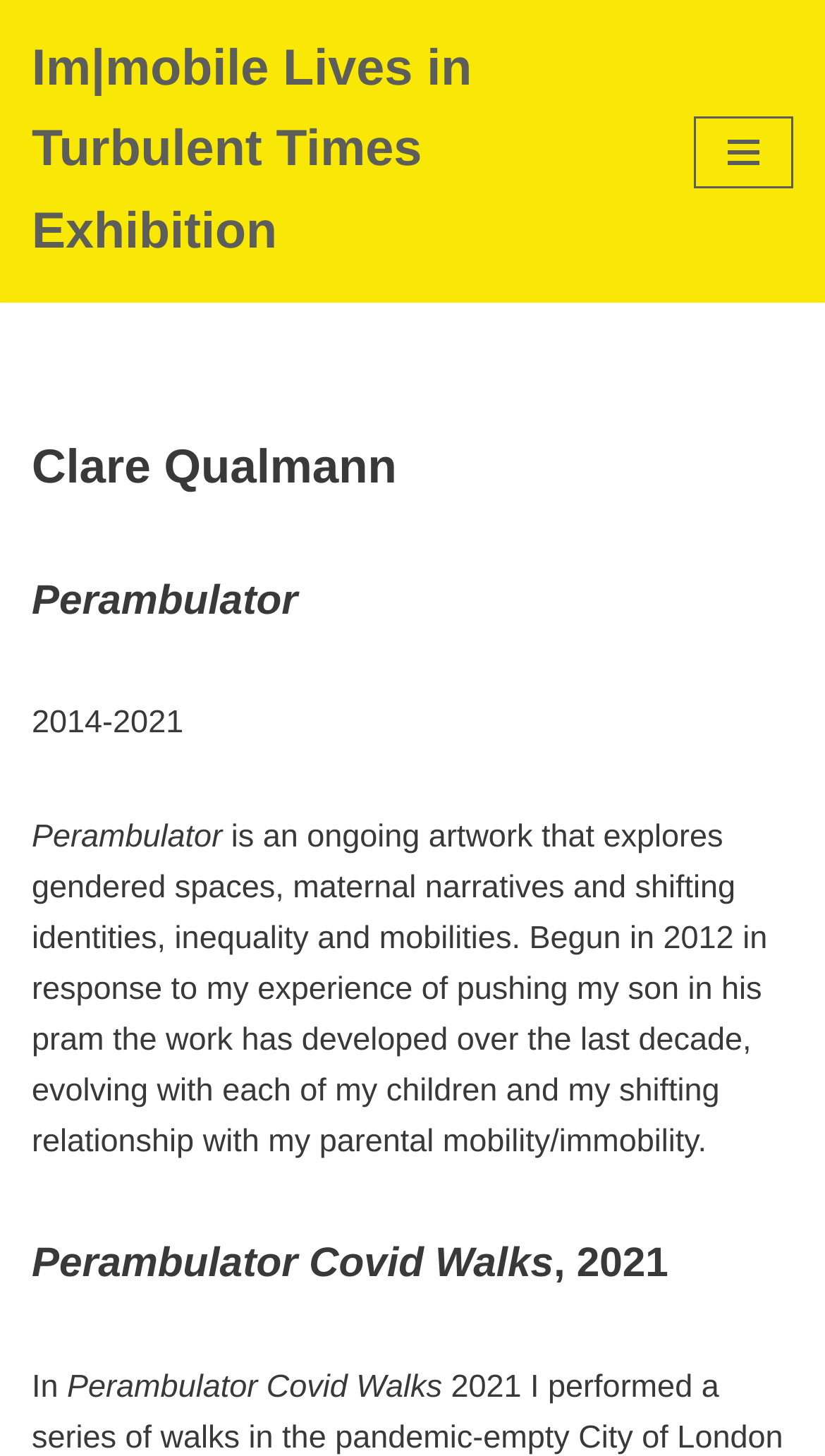Use the information in the screenshot to answer the question comprehensively: What is the time period of the artwork?

The time period of the artwork can be found in the StaticText element '2014-2021' which is located below the heading element 'Clare Qualmann', indicating that the artwork was created during this time period.